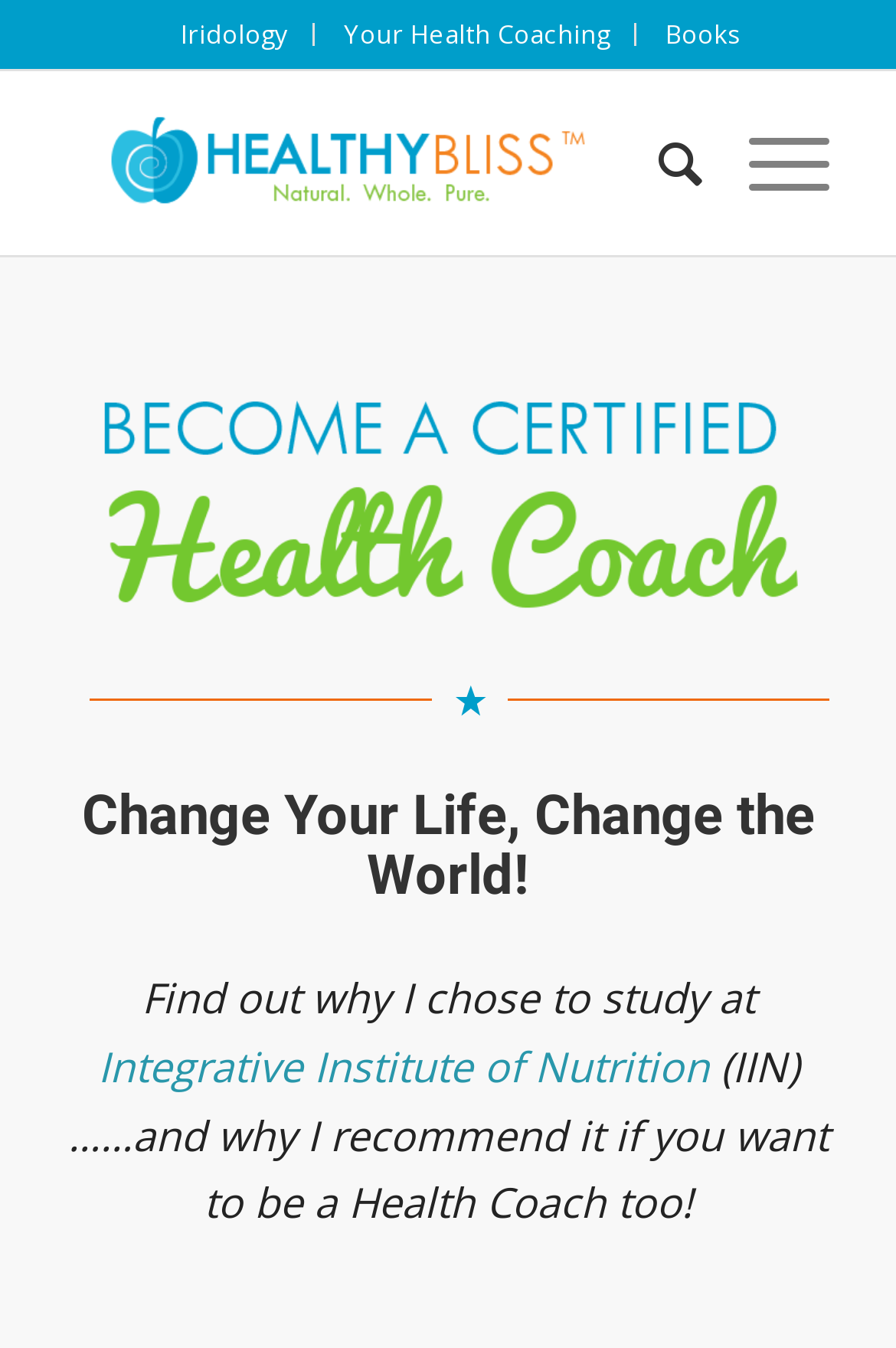Specify the bounding box coordinates of the area to click in order to execute this command: 'Learn more about Integrative Institute of Nutrition'. The coordinates should consist of four float numbers ranging from 0 to 1, and should be formatted as [left, top, right, bottom].

[0.109, 0.77, 0.804, 0.811]